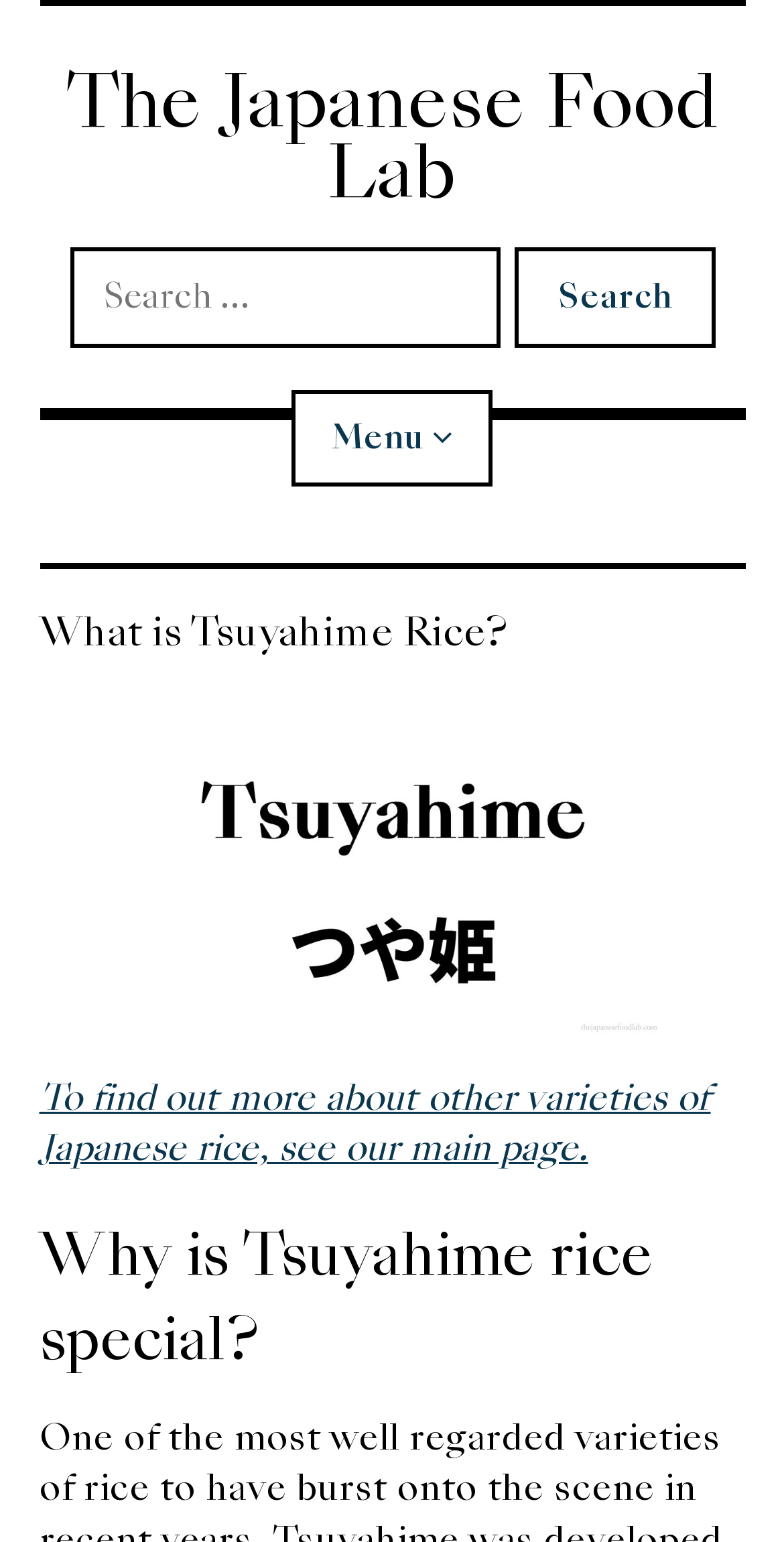What is the topic of the article below the image?
Kindly answer the question with as much detail as you can.

Below the image, there is a heading 'Why is Tsuyahime rice special?' which suggests that the article discusses the unique characteristics of Tsuyahime rice.